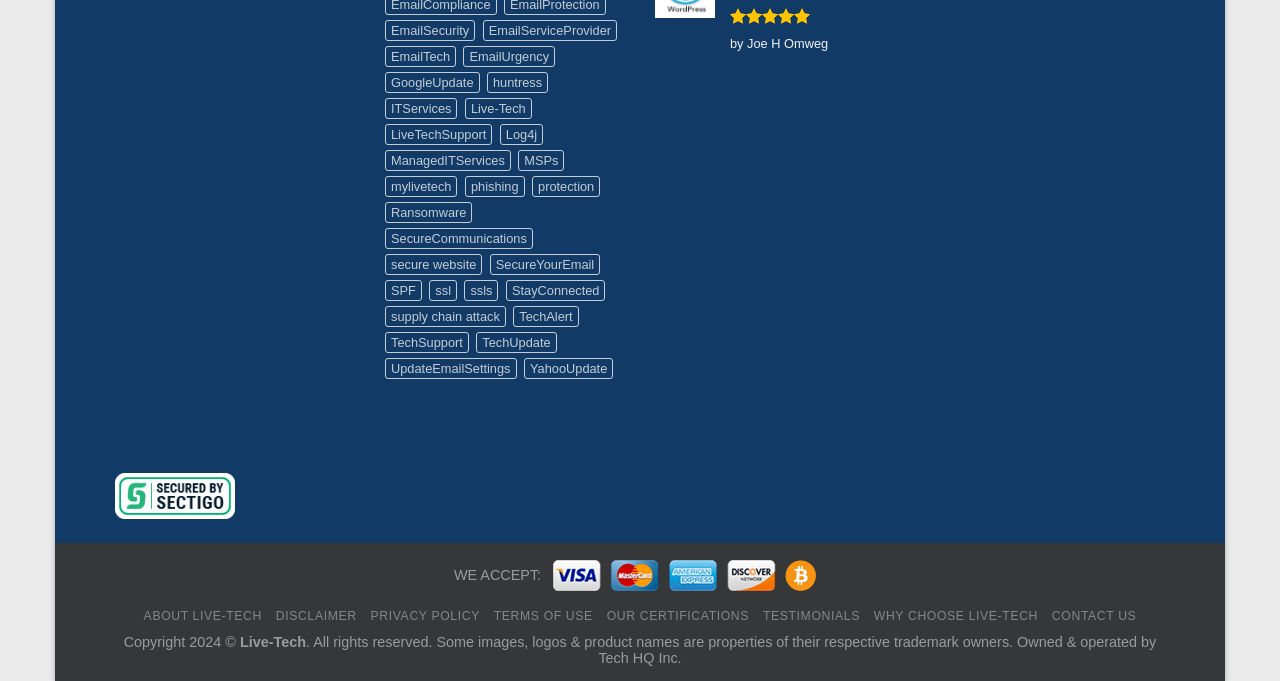Answer the question briefly using a single word or phrase: 
What is the rating shown in the image?

5 out of 5